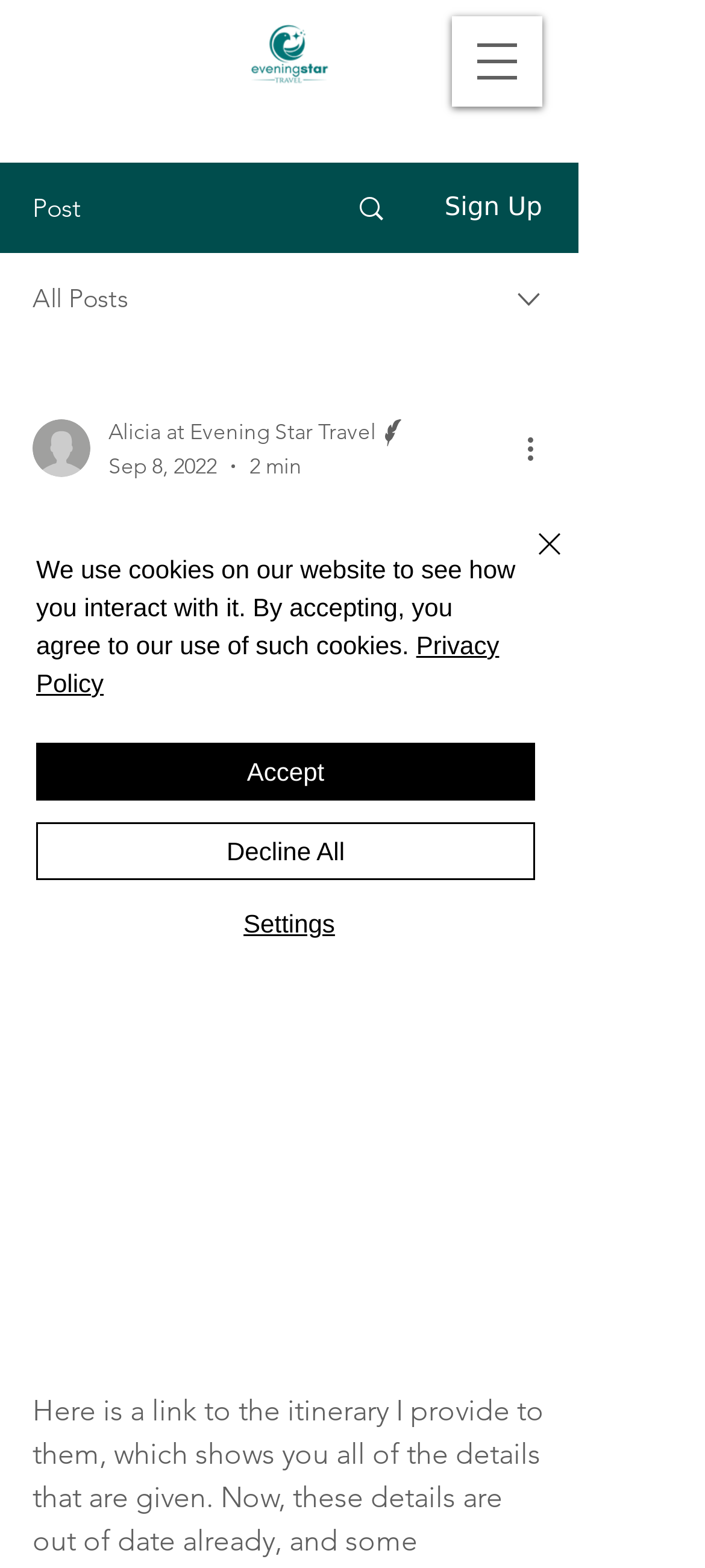Pinpoint the bounding box coordinates of the element to be clicked to execute the instruction: "Sign up".

[0.63, 0.123, 0.769, 0.142]